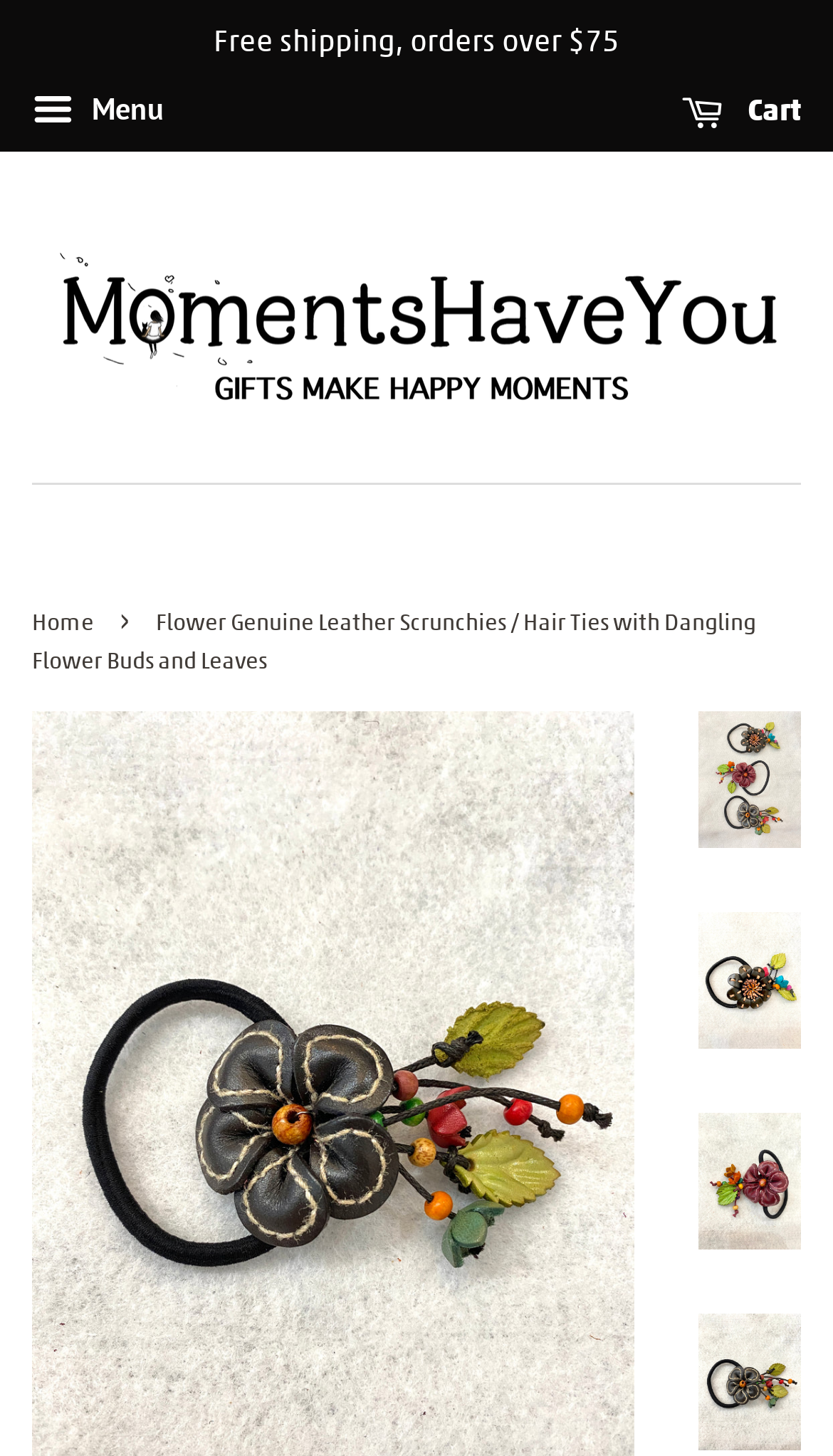Please provide the bounding box coordinates in the format (top-left x, top-left y, bottom-right x, bottom-right y). Remember, all values are floating point numbers between 0 and 1. What is the bounding box coordinate of the region described as: Cart 0

[0.818, 0.053, 0.962, 0.101]